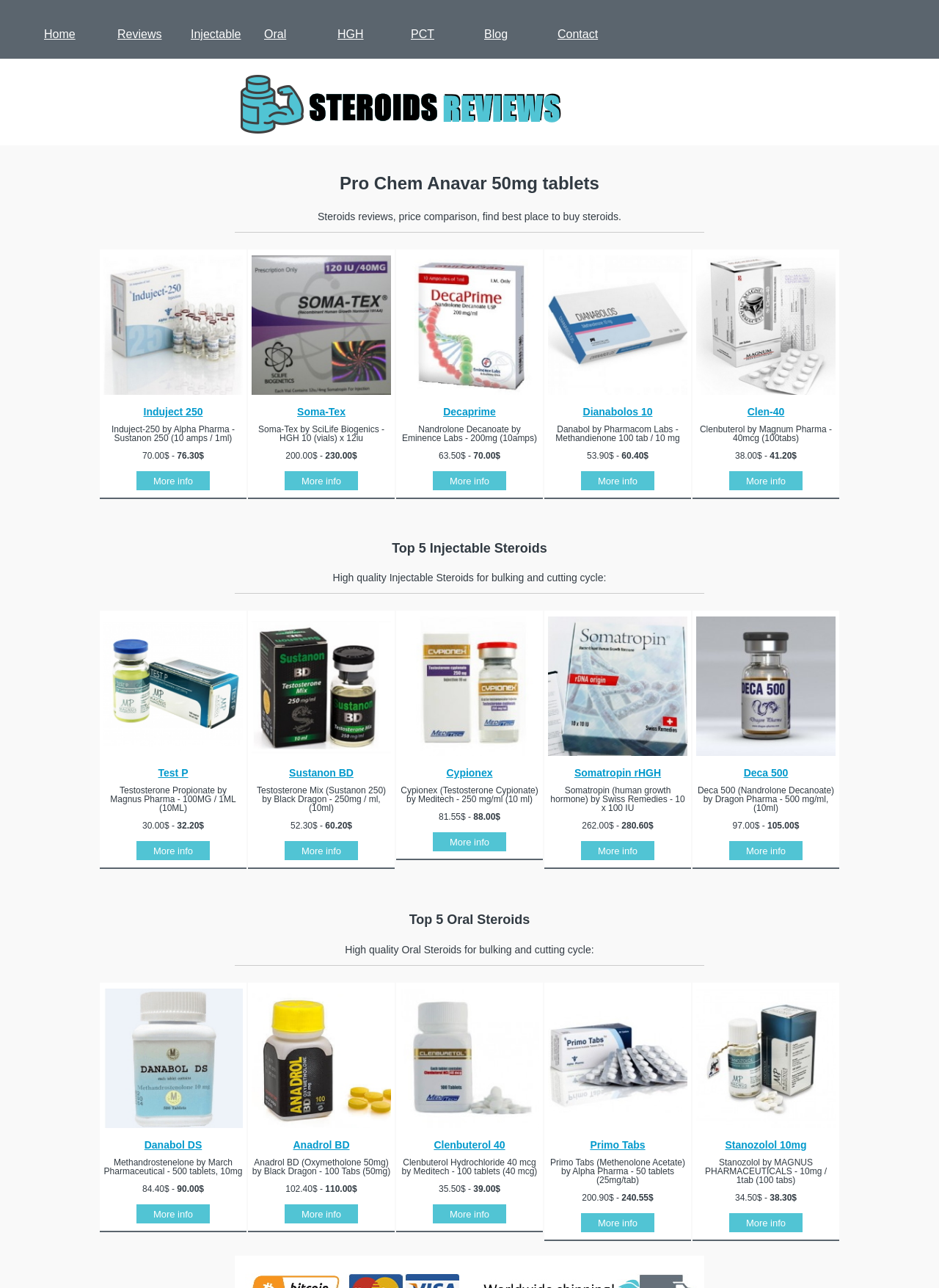What is the logo of this website?
From the image, respond using a single word or phrase.

Pro Chem Anavar 50mg tablets